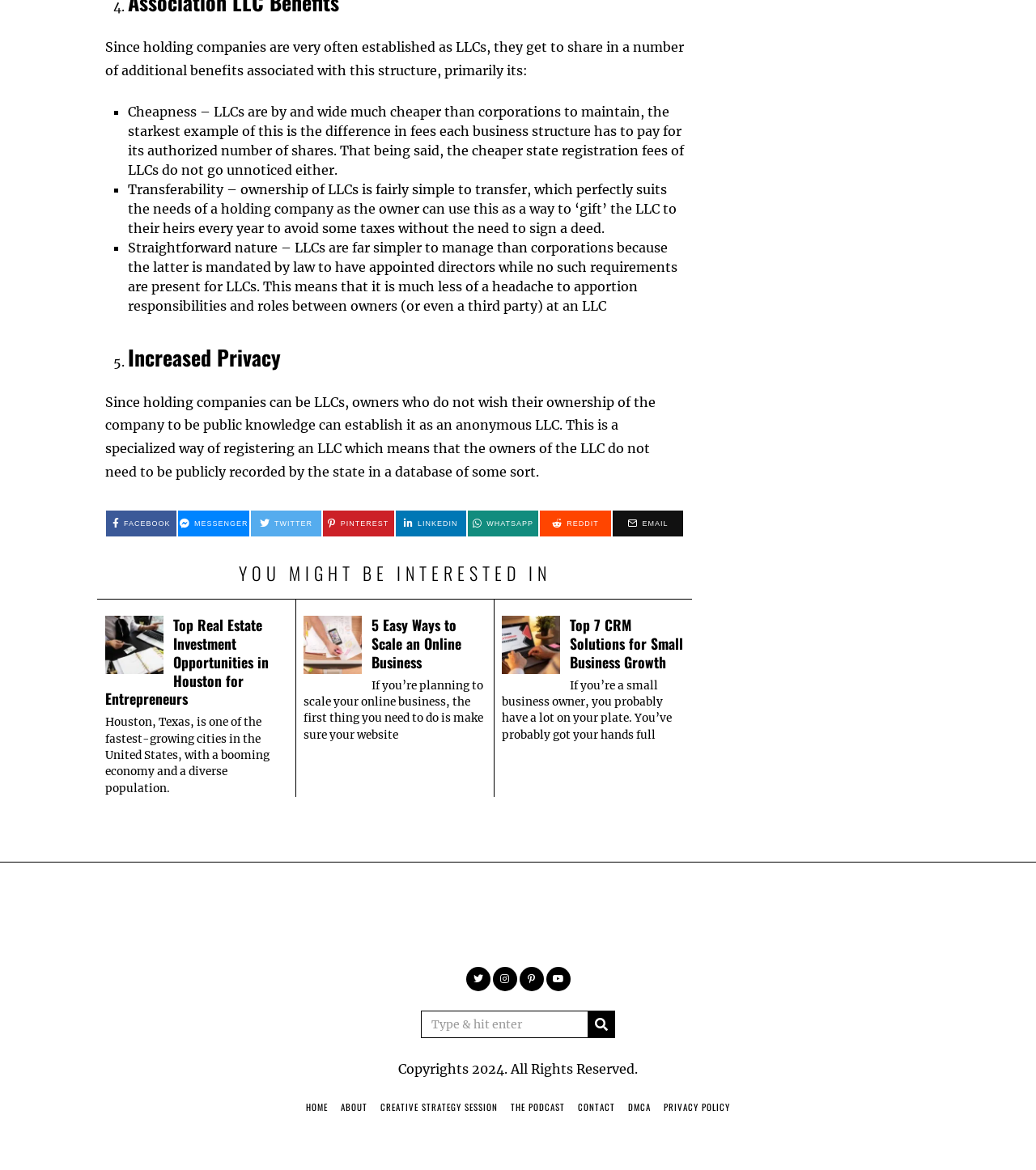Please determine the bounding box coordinates of the area that needs to be clicked to complete this task: 'Go to the HOME page'. The coordinates must be four float numbers between 0 and 1, formatted as [left, top, right, bottom].

[0.295, 0.941, 0.316, 0.952]